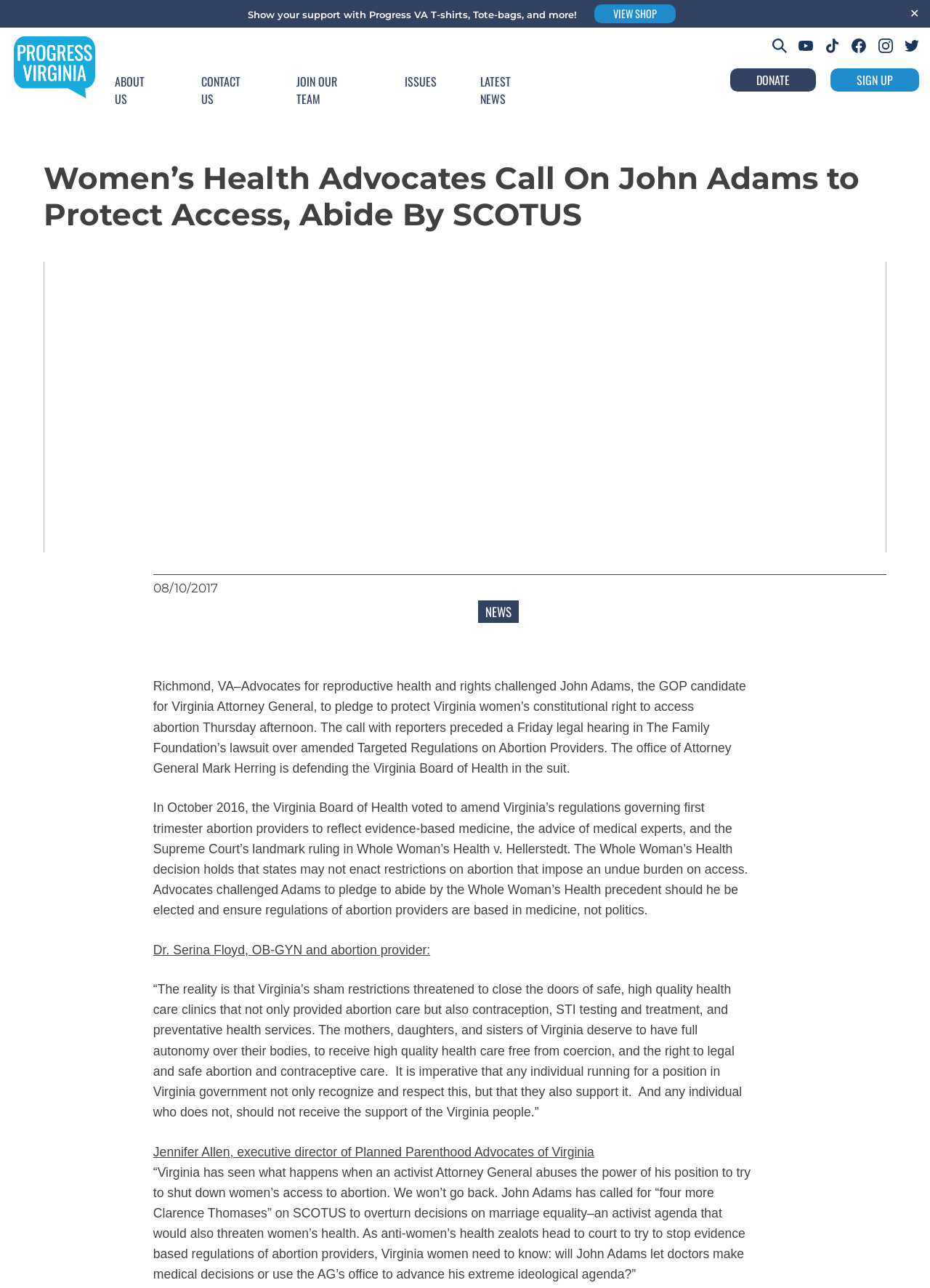Can you find the bounding box coordinates for the element to click on to achieve the instruction: "View shop"?

[0.623, 0.007, 0.734, 0.016]